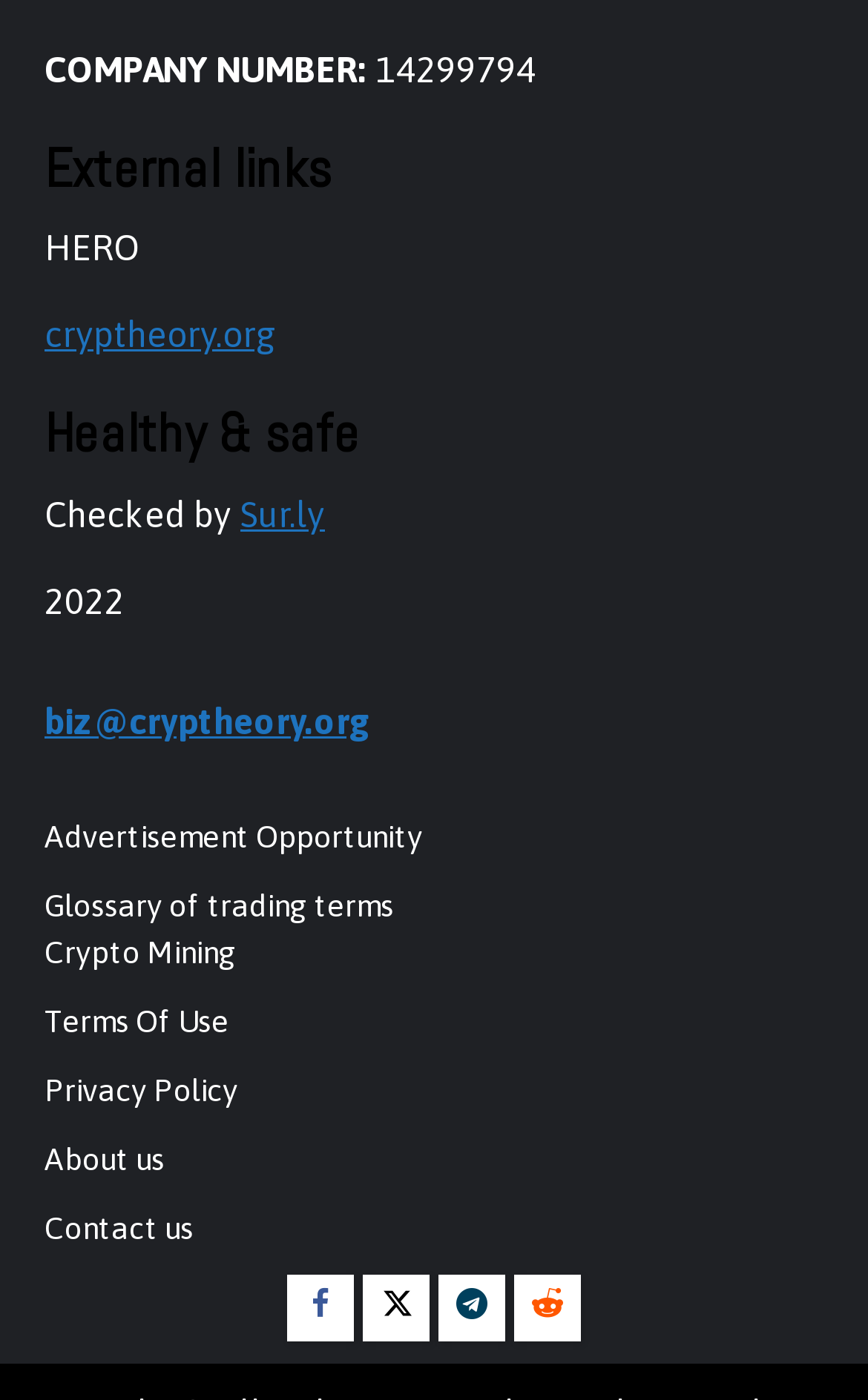Determine the bounding box coordinates for the area that needs to be clicked to fulfill this task: "View terms of use". The coordinates must be given as four float numbers between 0 and 1, i.e., [left, top, right, bottom].

[0.051, 0.716, 0.264, 0.742]